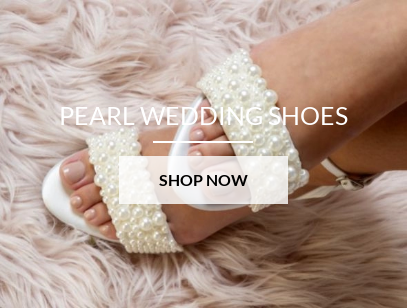Use the information in the screenshot to answer the question comprehensively: What is the purpose of the 'SHOP NOW' call-to-action?

The 'SHOP NOW' call-to-action is placed in the image to invite viewers to explore this stunning footwear option further, indicating that the shoes are available for purchase.